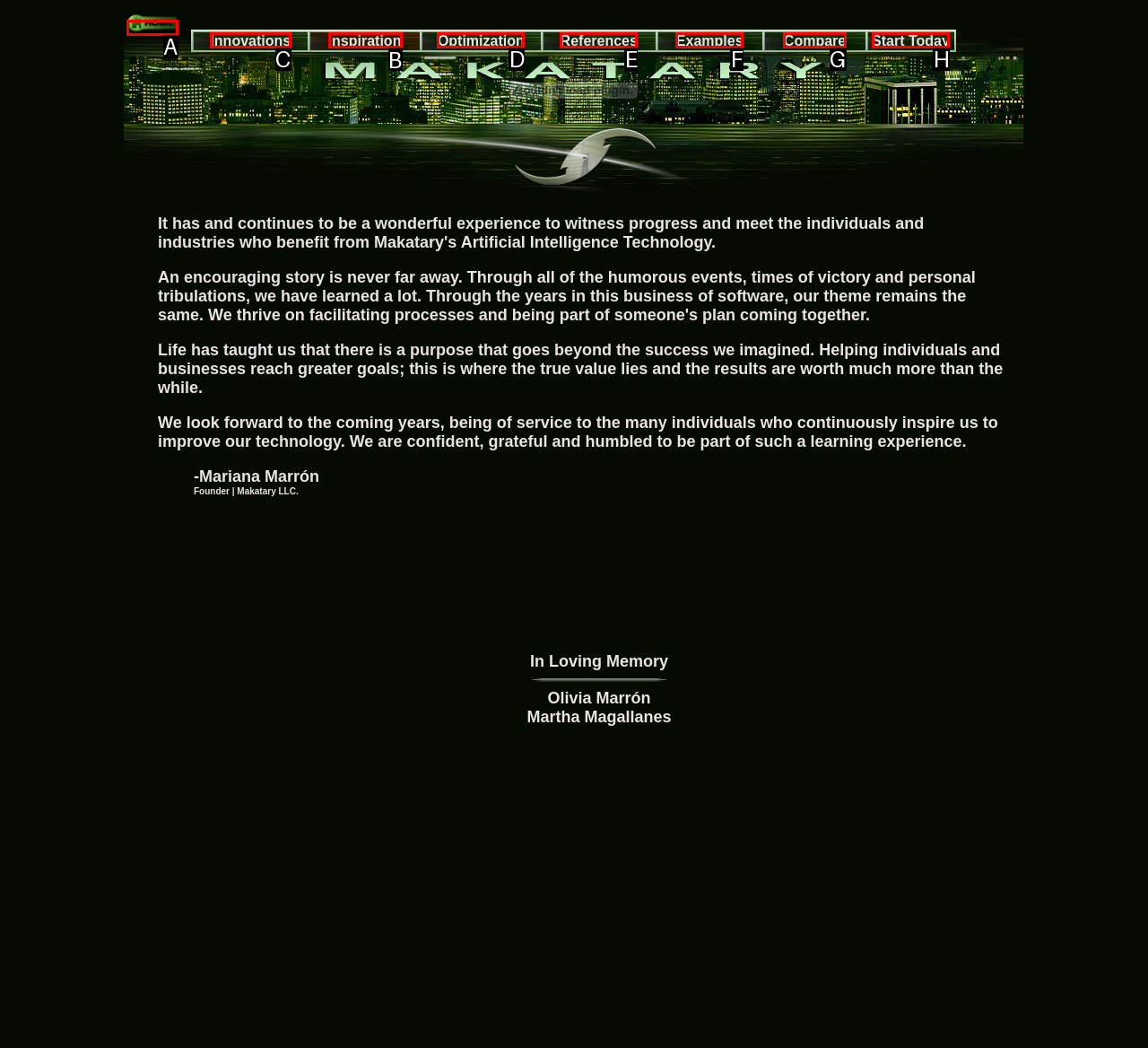Identify the correct UI element to click for the following task: Explore Inspiration Choose the option's letter based on the given choices.

B